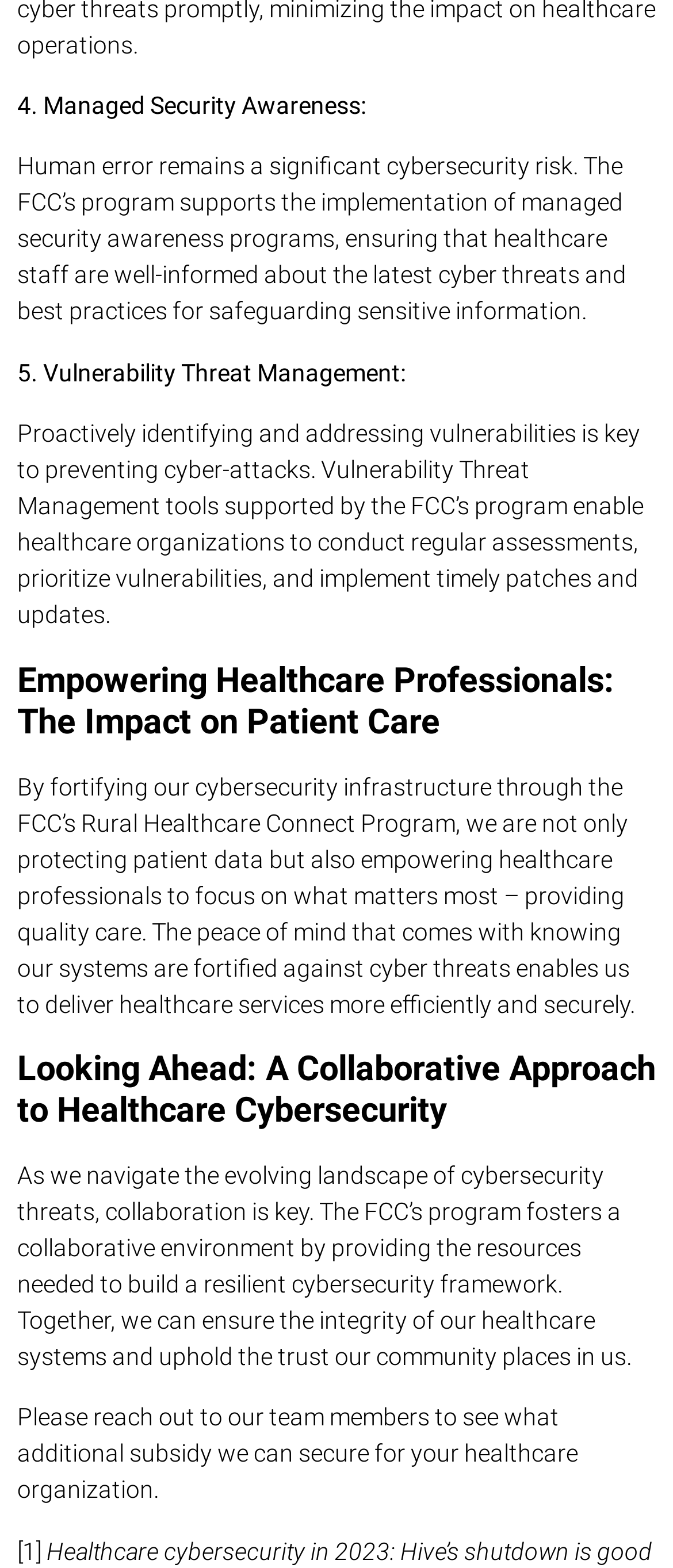How many key areas of cybersecurity are mentioned?
Based on the screenshot, answer the question with a single word or phrase.

Two